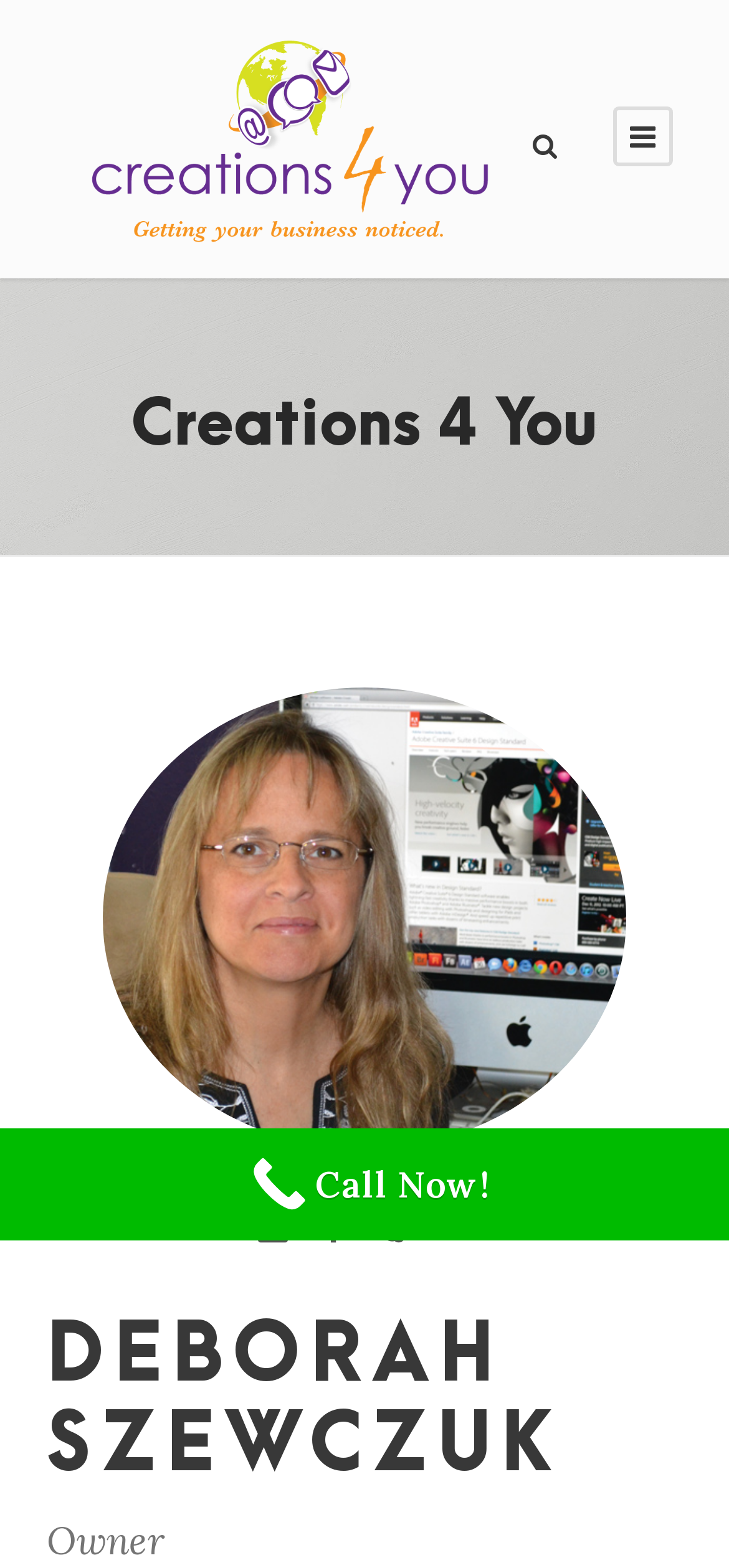Extract the bounding box coordinates for the UI element described by the text: "title="email"". The coordinates should be in the form of [left, top, right, bottom] with values between 0 and 1.

[0.354, 0.768, 0.395, 0.801]